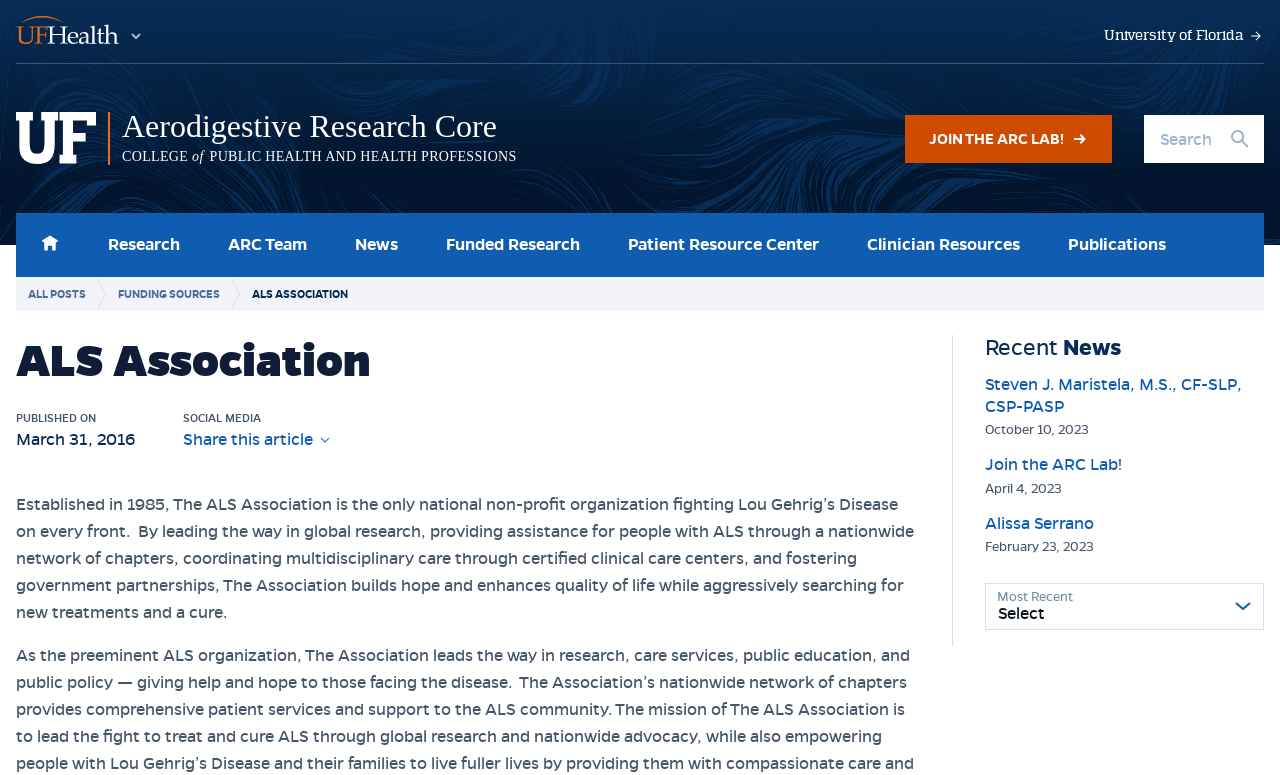Identify the bounding box coordinates of the clickable region necessary to fulfill the following instruction: "Click Horse riding and carriage driving lessons". The bounding box coordinates should be four float numbers between 0 and 1, i.e., [left, top, right, bottom].

None